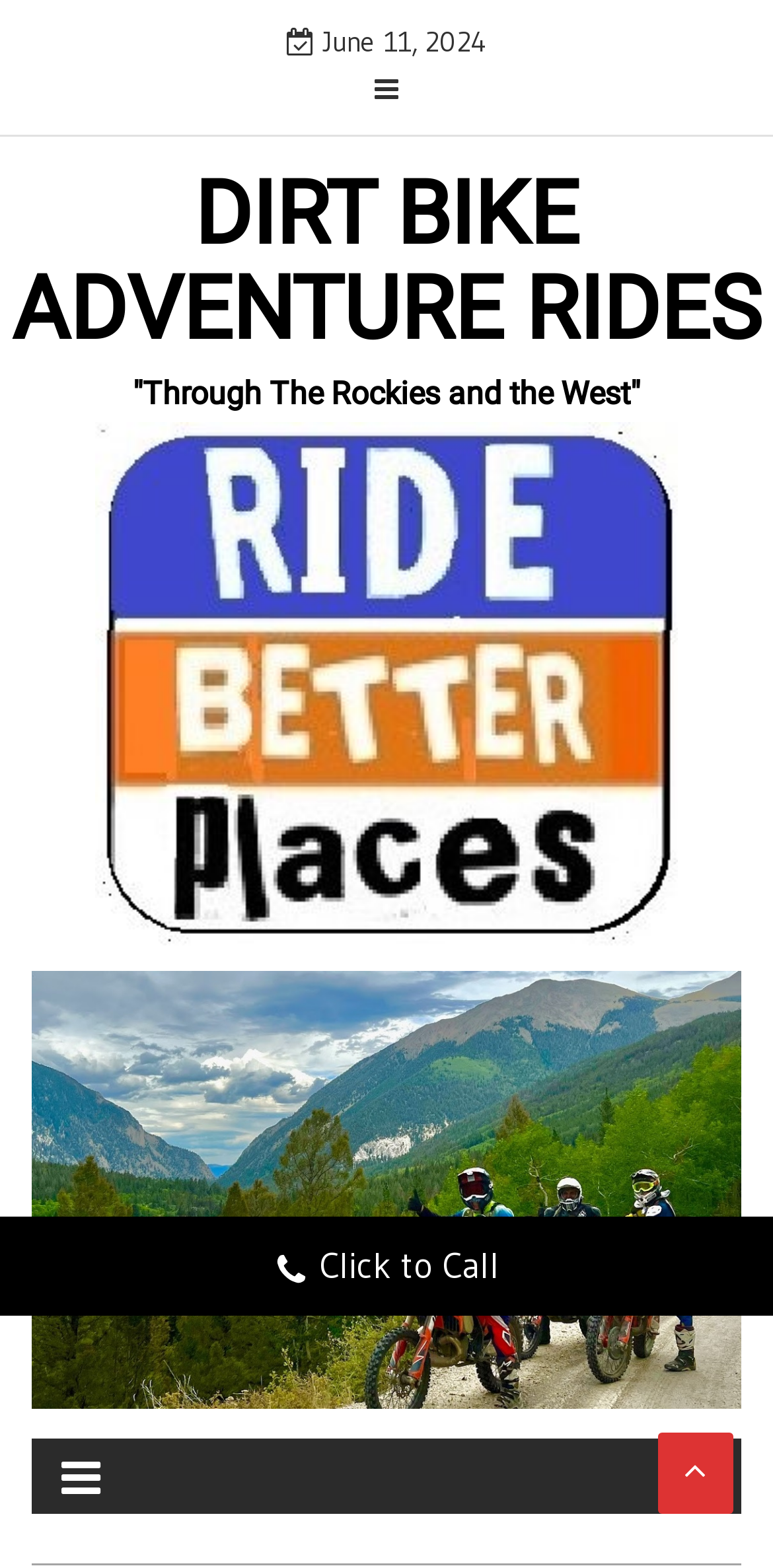Determine the bounding box coordinates for the HTML element mentioned in the following description: "Click to Call". The coordinates should be a list of four floats ranging from 0 to 1, represented as [left, top, right, bottom].

[0.0, 0.776, 1.0, 0.839]